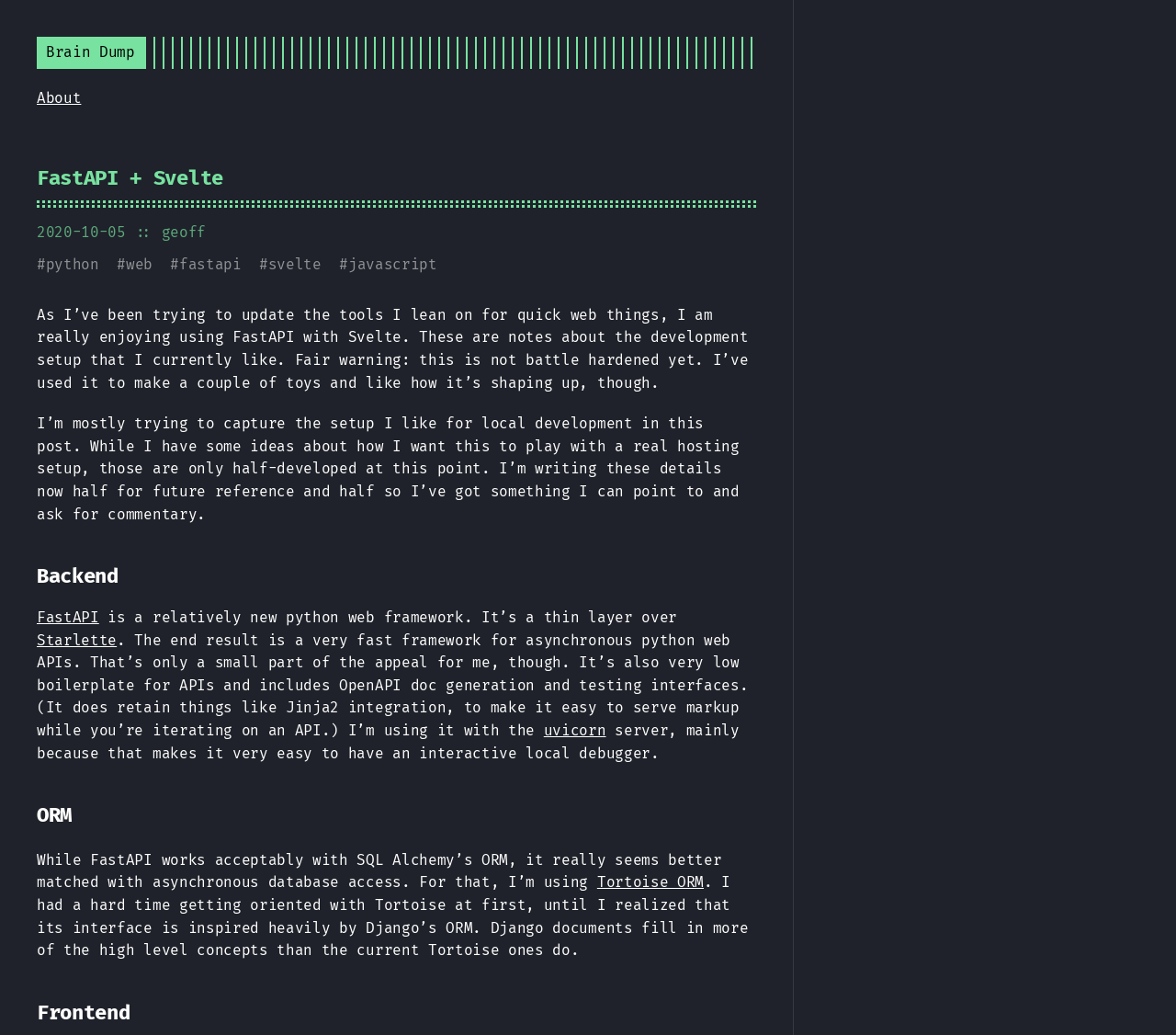Determine the bounding box coordinates of the UI element that matches the following description: "Brain Dump". The coordinates should be four float numbers between 0 and 1 in the format [left, top, right, bottom].

[0.031, 0.036, 0.123, 0.066]